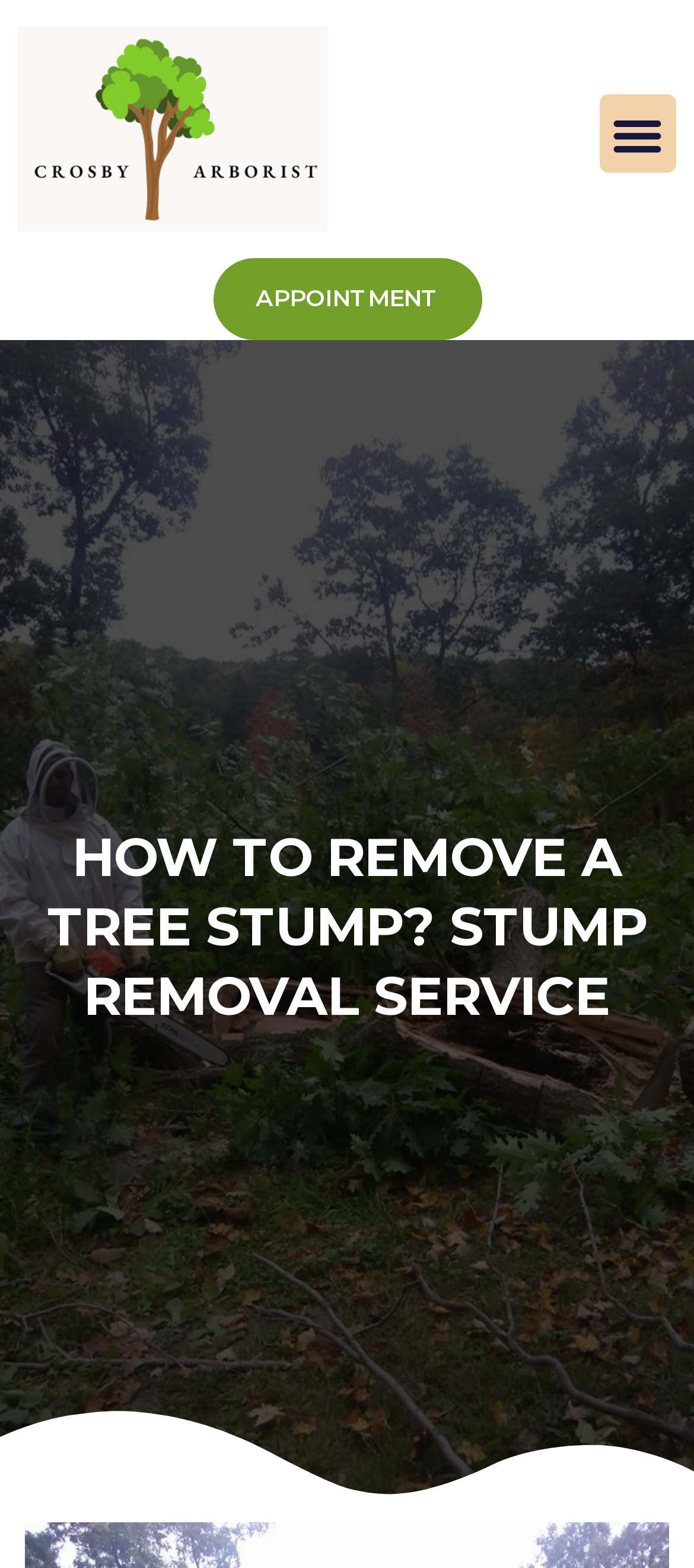Locate and generate the text content of the webpage's heading.

HOW TO REMOVE A TREE STUMP? STUMP REMOVAL SERVICE